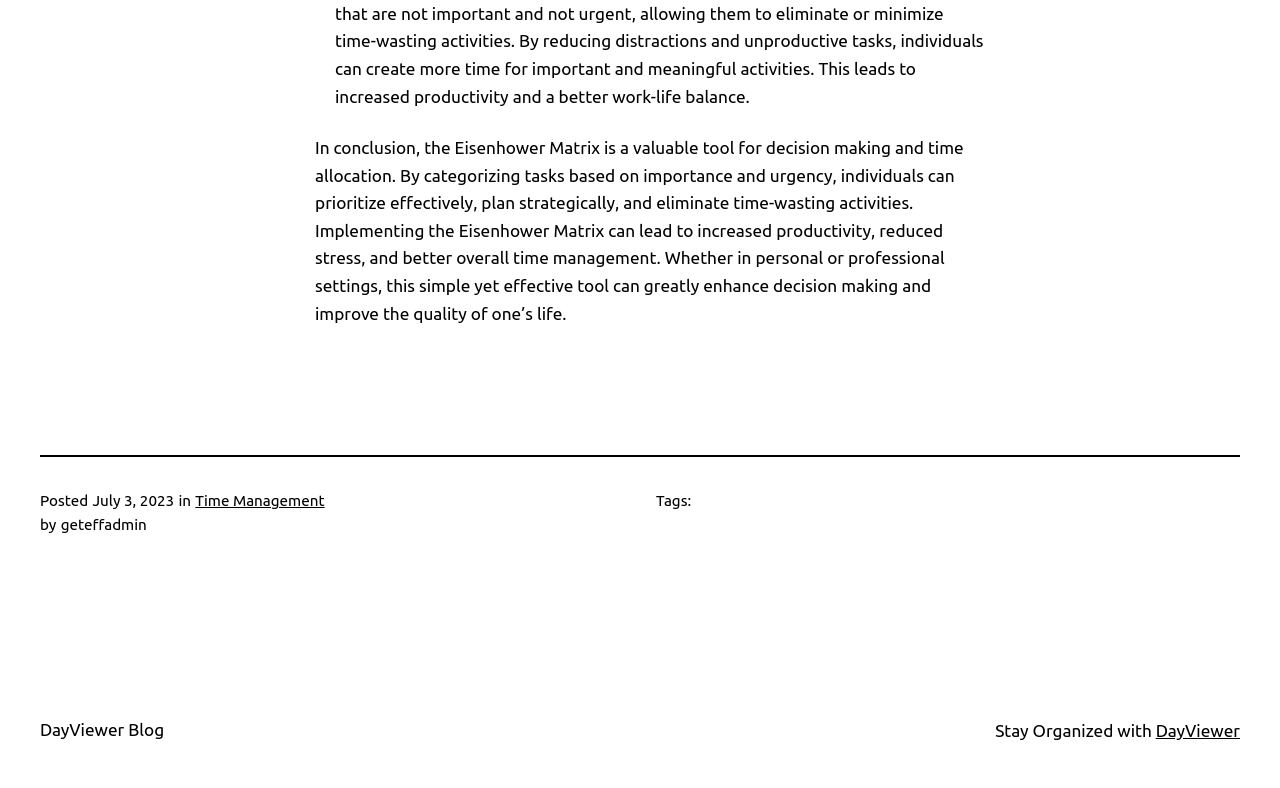Find the bounding box of the element with the following description: "Time Management". The coordinates must be four float numbers between 0 and 1, formatted as [left, top, right, bottom].

[0.153, 0.624, 0.254, 0.646]